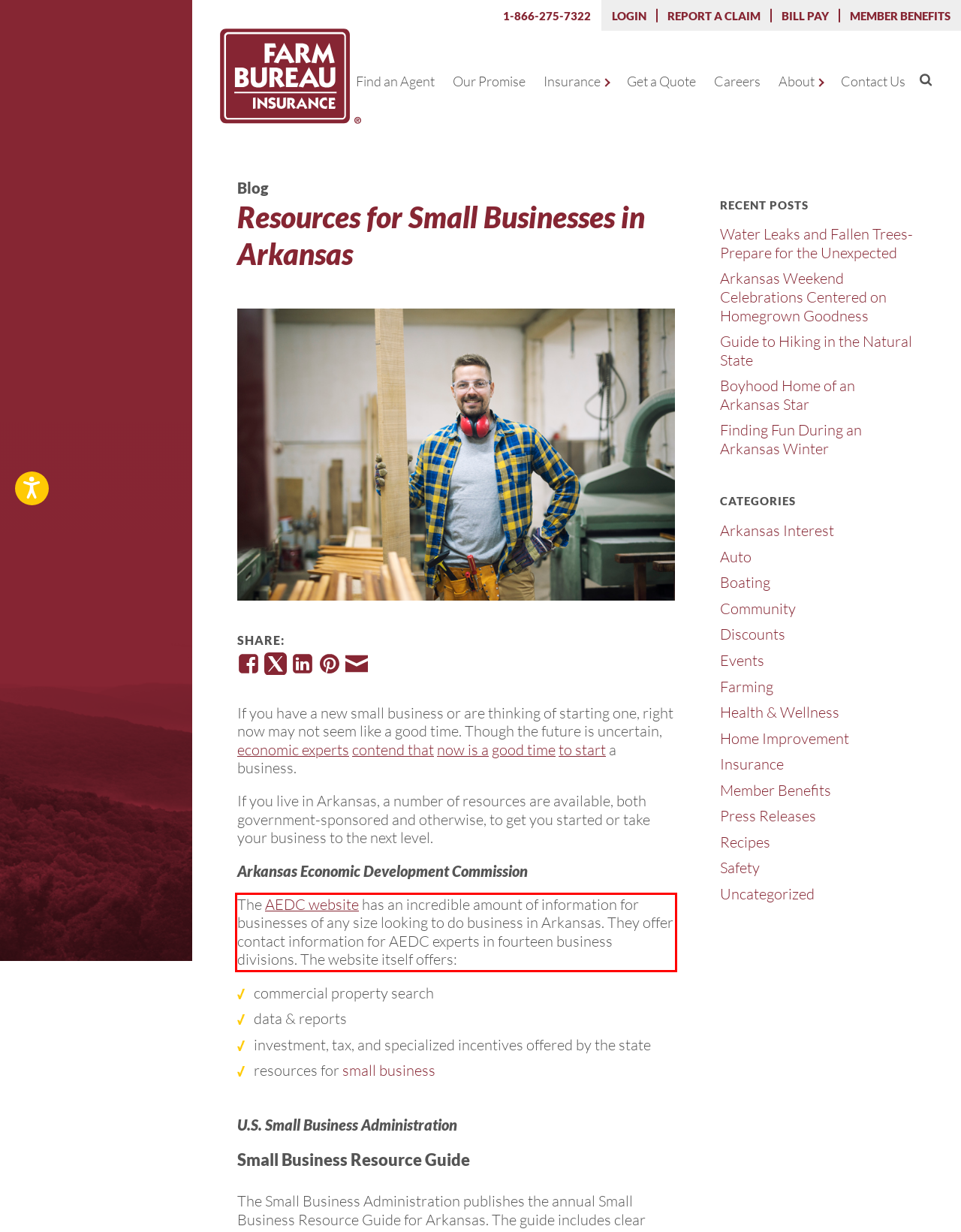Please examine the webpage screenshot and extract the text within the red bounding box using OCR.

The AEDC website has an incredible amount of information for businesses of any size looking to do business in Arkansas. They offer contact information for AEDC experts in fourteen business divisions. The website itself offers: